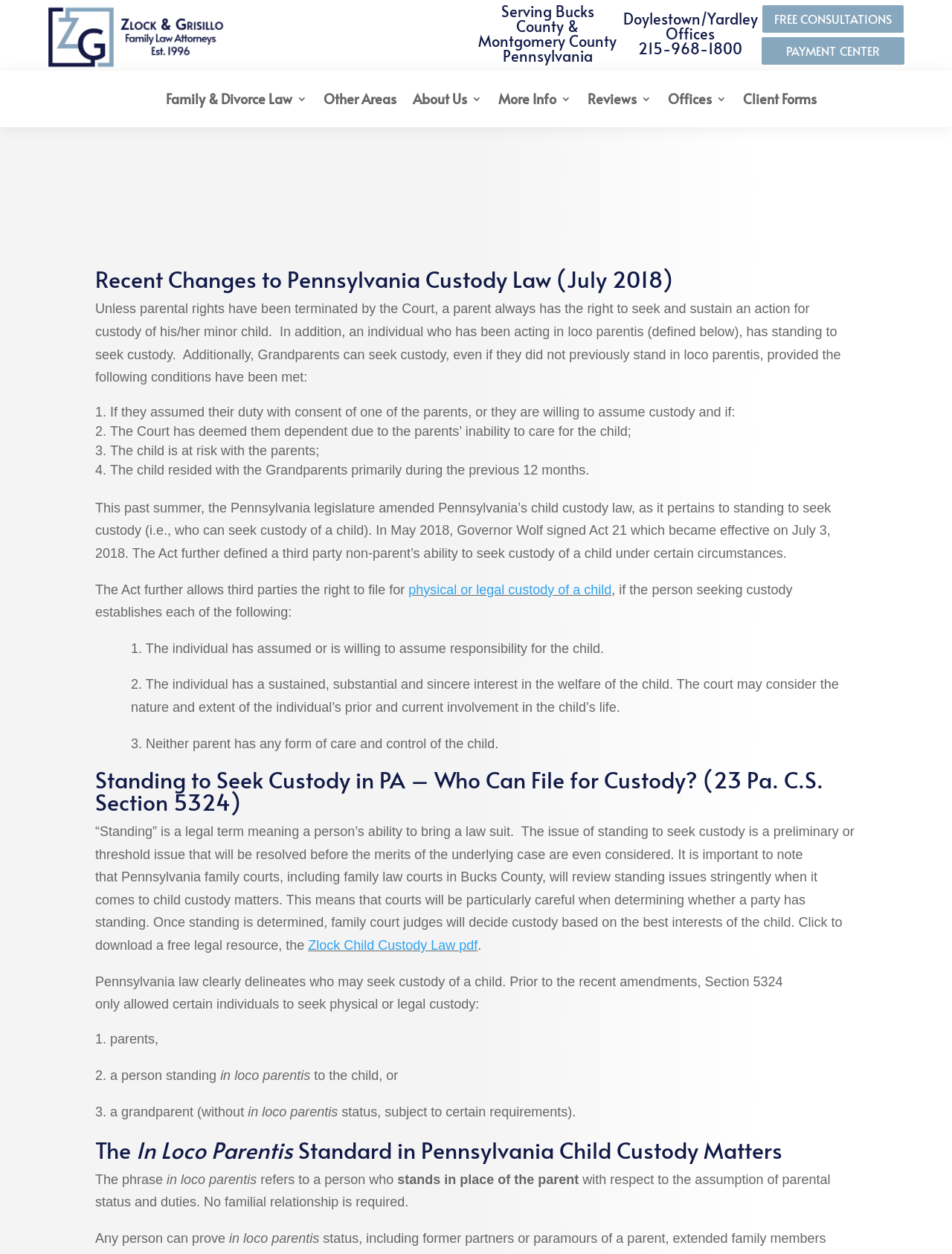Construct a comprehensive description capturing every detail on the webpage.

This webpage is about child custody law in Pennsylvania, specifically discussing who can file for custody. At the top, there is a logo and a navigation menu with several links, including "FREE CONSULTATIONS" and "PAYMENT CENTER". Below the navigation menu, there are three headings: "Serving Bucks County & Montgomery County Pennsylvania", "Doylestown/Yardley Offices 215-968-1800", and "Who Can File for Custody in Pennsylvania? As answered by a Bucks County, PA Custody Lawyer".

The main content of the webpage is divided into several sections. The first section explains that a parent always has the right to seek and sustain an action for custody of their minor child, and that an individual who has been acting in loco parentis or grandparents can also seek custody under certain conditions. This section includes a list of four conditions that must be met for grandparents to seek custody.

The second section discusses recent changes to Pennsylvania custody law, specifically the amendment to the law in July 2018. This section explains that the law now allows third parties to file for physical or legal custody of a child under certain circumstances.

The third section is about standing to seek custody in Pennsylvania, which refers to a person's ability to bring a lawsuit. This section explains that Pennsylvania family courts will review standing issues stringently when it comes to child custody matters.

The fourth section provides more information about who can seek custody of a child in Pennsylvania, including parents, individuals standing in loco parentis, and grandparents. This section also explains the in loco parentis standard in Pennsylvania child custody matters, which refers to a person who stands in place of the parent with respect to the assumption of parental status and duties.

Throughout the webpage, there are several links to additional resources, including a free legal resource, the "Zlock Child Custody Law pdf". There are also several headings and subheadings that break up the content and make it easier to read.